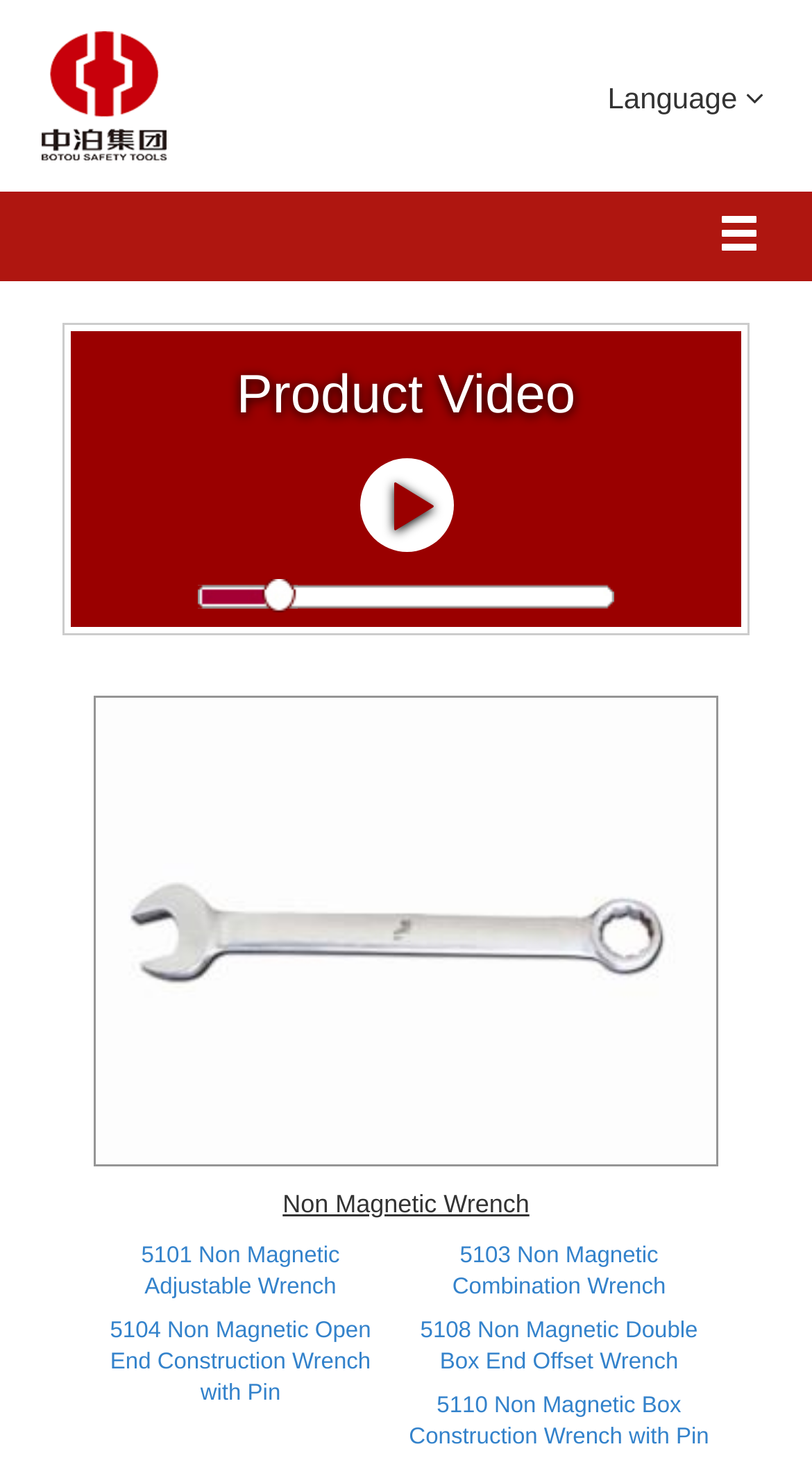How many types of non-magnetic wrenches are listed?
Use the image to give a comprehensive and detailed response to the question.

By examining the links on the webpage, we can see that there are five types of non-magnetic wrenches listed, including 'Non Magnetic Wrench', '5101 Non Magnetic Adjustable Wrench', '5103 Non Magnetic Combination Wrench', '5104 Non Magnetic Open End Construction Wrench with Pin', and '5108 Non Magnetic Double Box End Offset Wrench'.